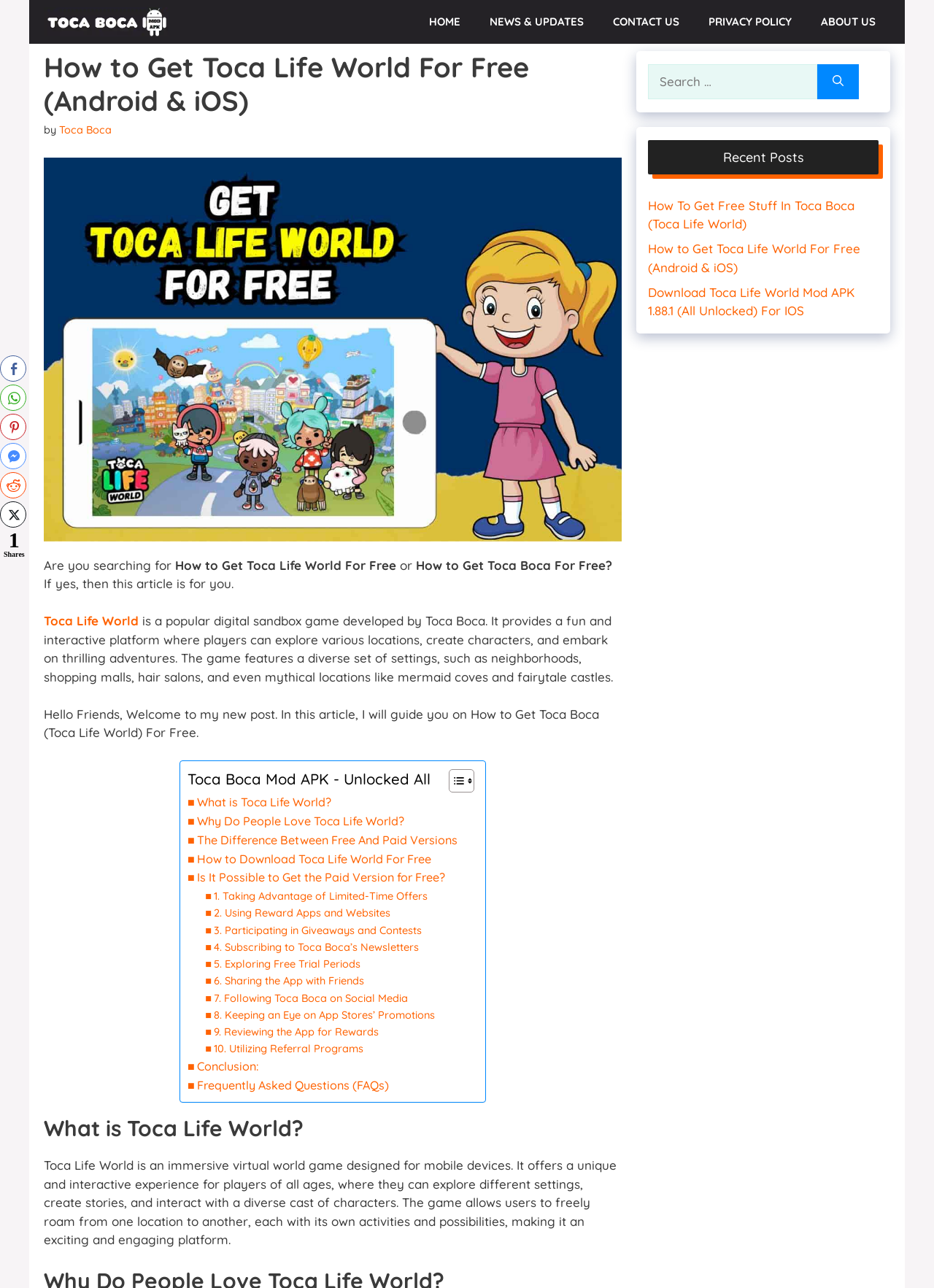What is the purpose of the 'Recent Posts' section?
Please provide a detailed and thorough answer to the question.

The 'Recent Posts' section is located at the bottom of the webpage and displays a list of recent articles or blog posts. This section is likely intended to provide users with additional relevant content or to encourage them to explore more of the website.